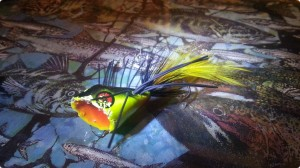Identify and describe all the elements present in the image.

This image showcases a vividly colored bass popper fly, an essential tool for anglers targeting freshwater fish, particularly bass. The lure features a bright green body with an orange interior, complemented by dynamic yellow and black strands mimicking the movement of injured baitfish. Placed against a textured background that appears to have aquatic themes, this popper is designed to provoke aggressive feeding responses from fish. It represents not just a piece of tackle, but the anticipation and thrill of a day spent fishing, capturing the essence of the outdoor sportsman’s experience.